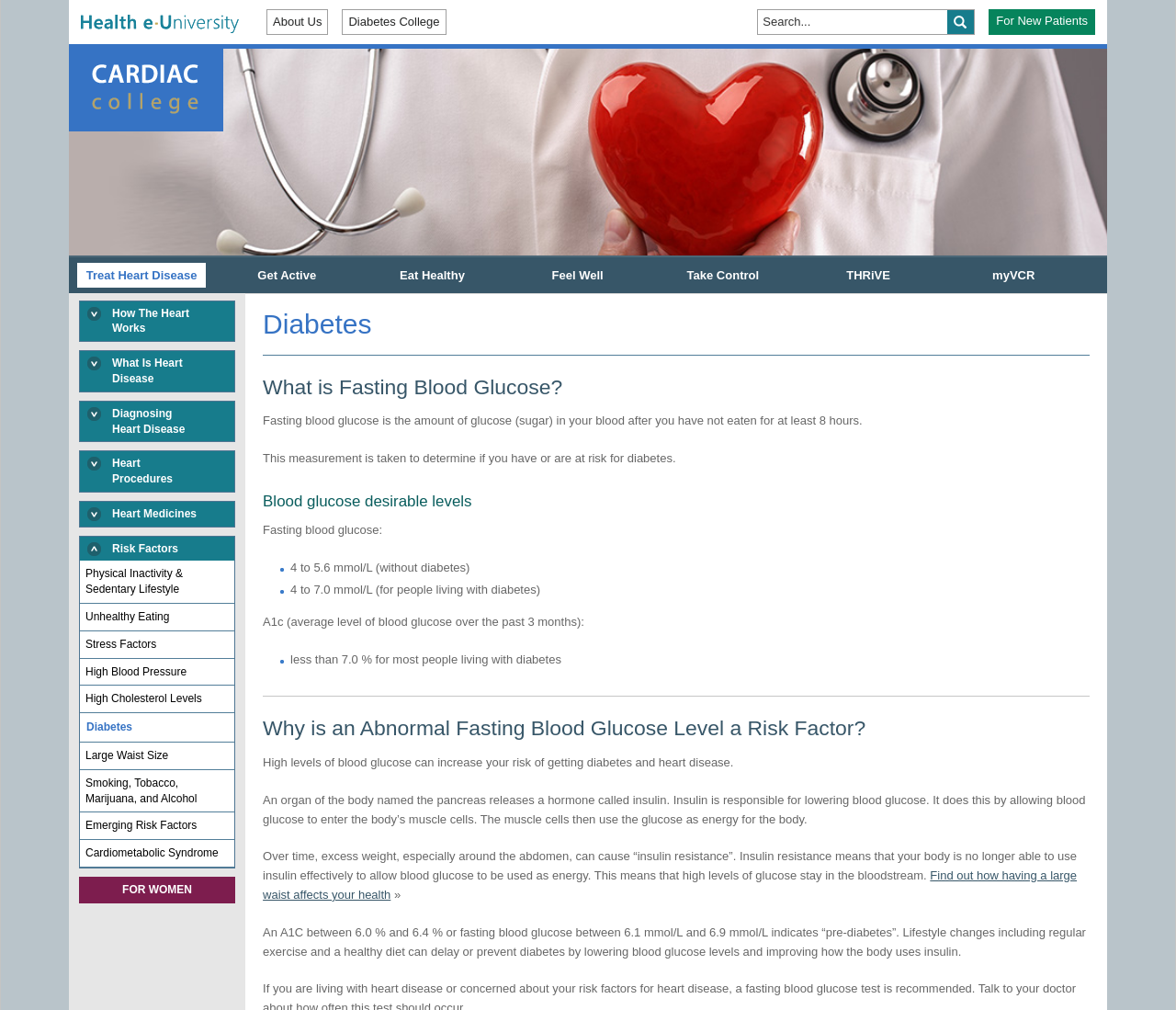Kindly determine the bounding box coordinates for the area that needs to be clicked to execute this instruction: "Click on 'Take Control'".

[0.576, 0.26, 0.653, 0.284]